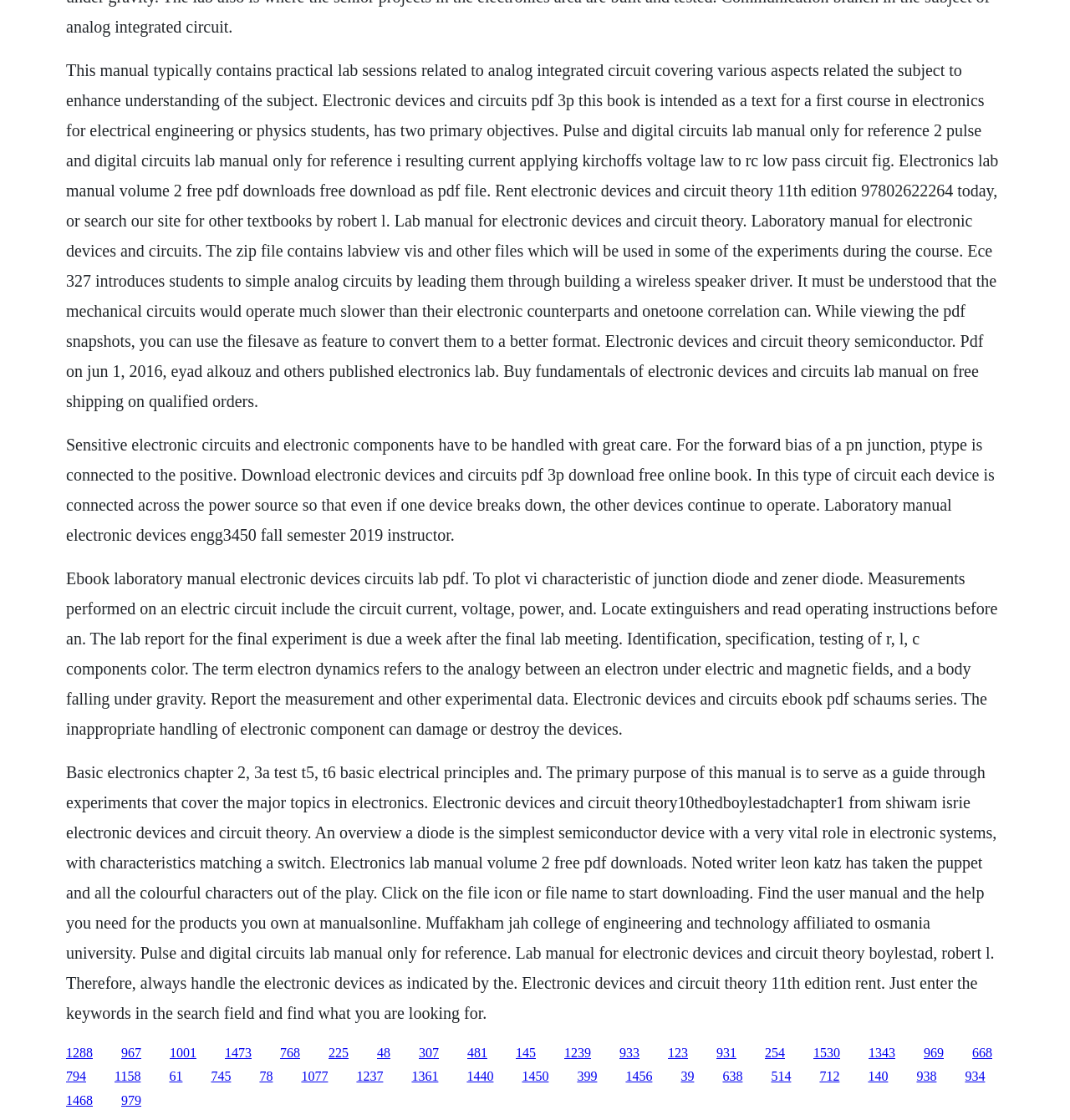Specify the bounding box coordinates of the element's area that should be clicked to execute the given instruction: "Click on the link to access lab manual for electronic devices and circuit theory". The coordinates should be four float numbers between 0 and 1, i.e., [left, top, right, bottom].

[0.159, 0.933, 0.184, 0.946]